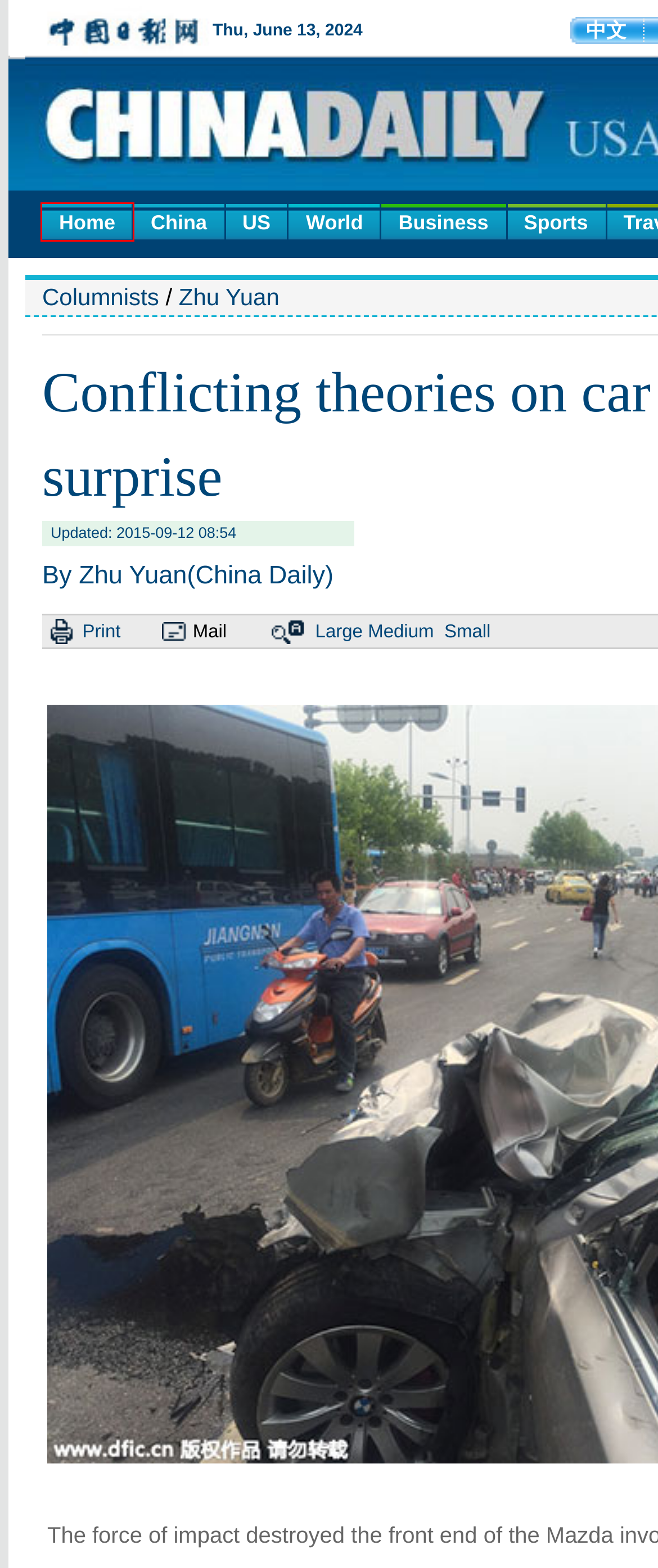Review the webpage screenshot provided, noting the red bounding box around a UI element. Choose the description that best matches the new webpage after clicking the element within the bounding box. The following are the options:
A. More young adults living with parents|Americas|chinadaily.com.cn
B. Licenses revoked in anti-porn campaign|Society|chinadaily.com.cn
C. Beijing car accident kills 5
 - China - Chinadaily.com.cn
D. Tianjin explosions: Deaths, destruction and bravery
E. Motorcycle rider dies in car crash in Fuzhou
F. Global Edition
G. Death toll of east China car crash rises to 5
 - China - Chinadaily.com.cn
H. Japan to release videos of Chinese activists|Asia-Pacific|chinadaily.com.cn

F